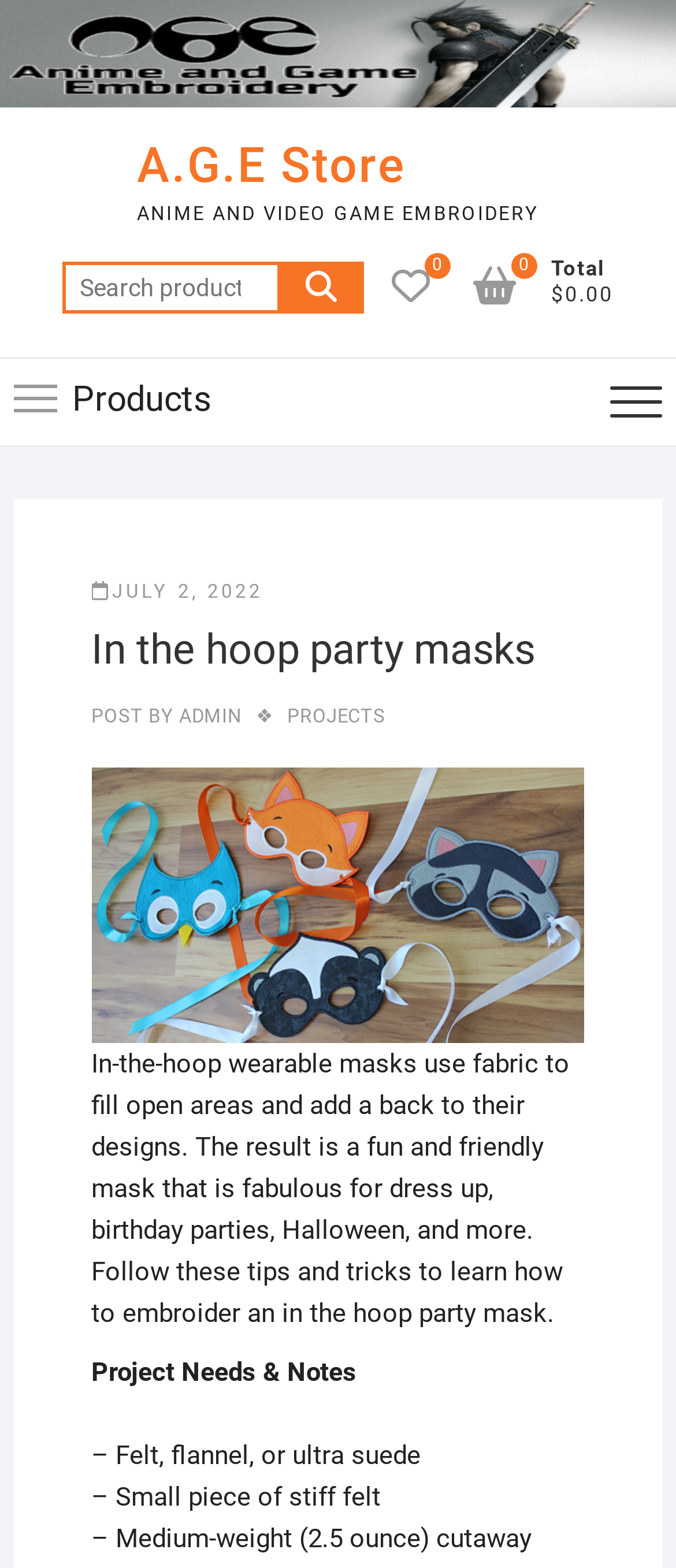What is the date of the latest post? Refer to the image and provide a one-word or short phrase answer.

JULY 2, 2022